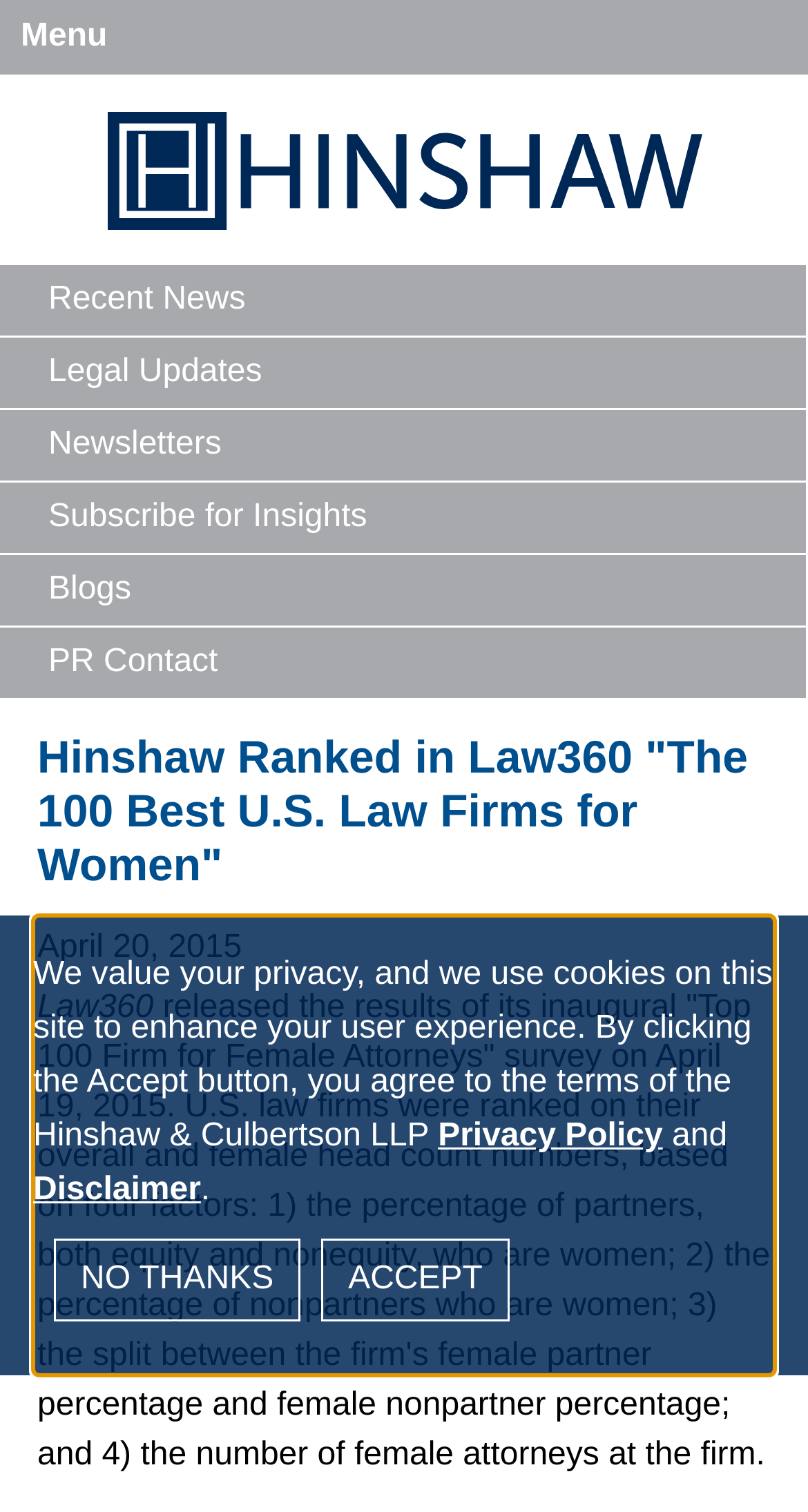Using the description: "Main Content", determine the UI element's bounding box coordinates. Ensure the coordinates are in the format of four float numbers between 0 and 1, i.e., [left, top, right, bottom].

[0.179, 0.007, 0.5, 0.053]